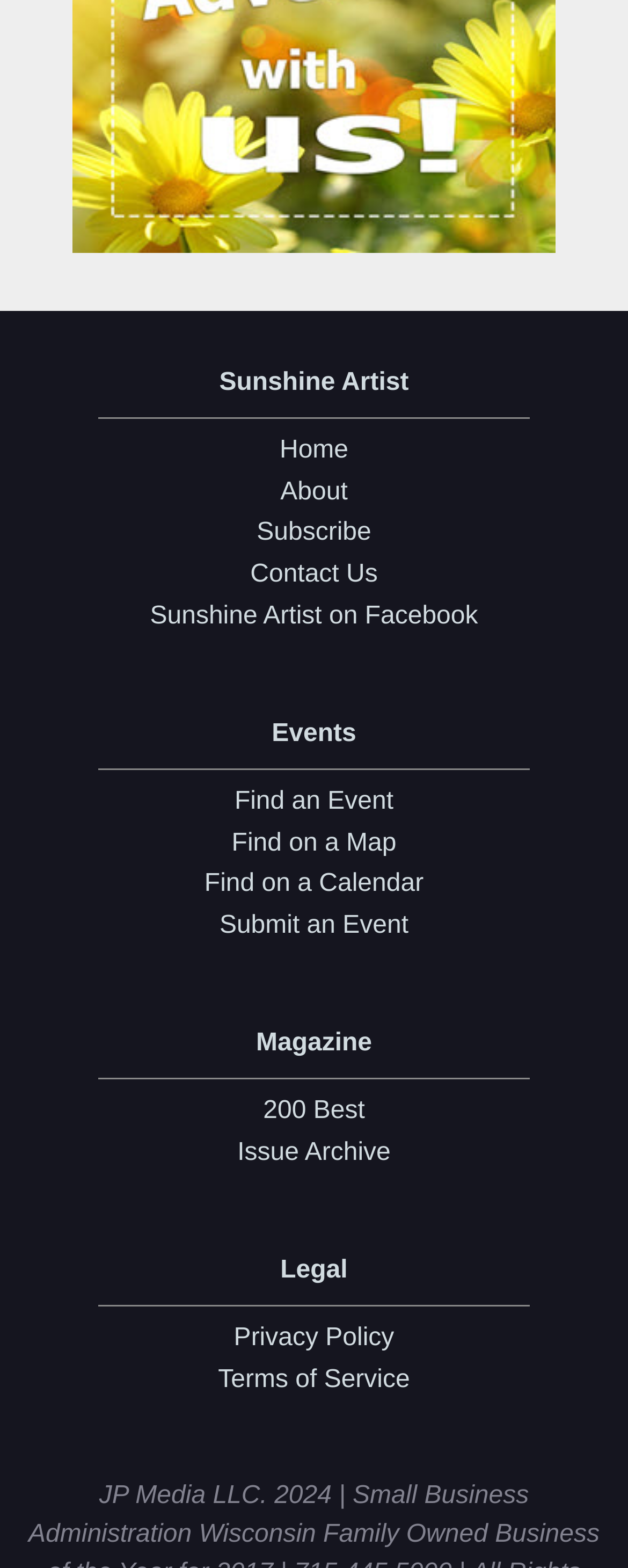Determine the bounding box for the described HTML element: "About". Ensure the coordinates are four float numbers between 0 and 1 in the format [left, top, right, bottom].

[0.041, 0.301, 0.959, 0.327]